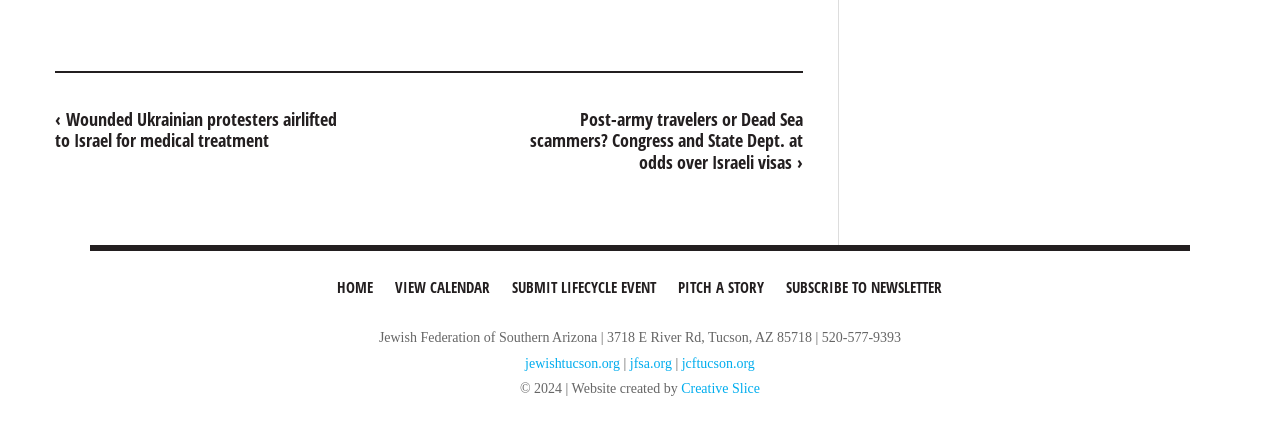Using the format (top-left x, top-left y, bottom-right x, bottom-right y), provide the bounding box coordinates for the described UI element. All values should be floating point numbers between 0 and 1: Pitch a Story

[0.523, 0.606, 0.604, 0.705]